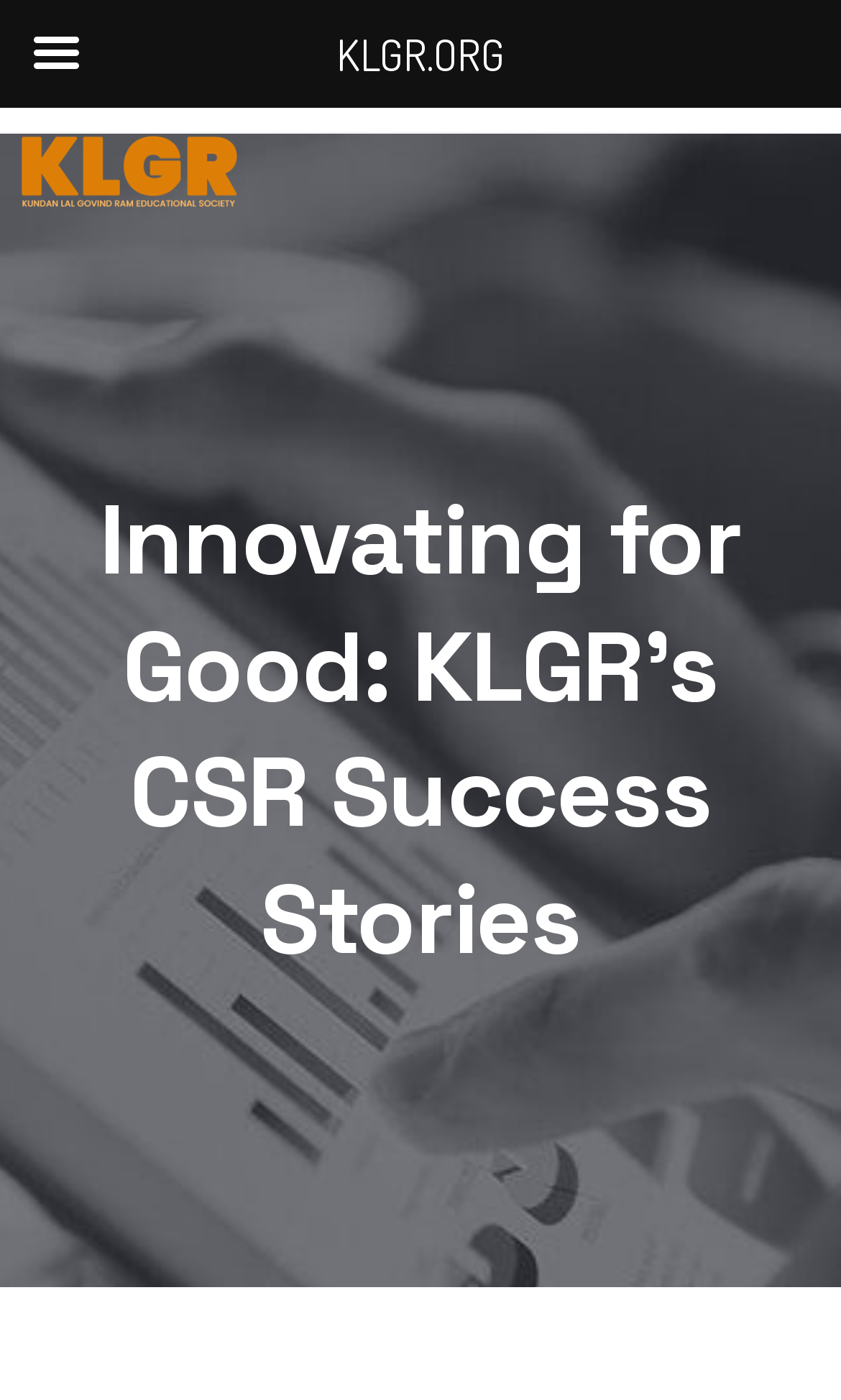Identify the coordinates of the bounding box for the element described below: "KLGR.ORG". Return the coordinates as four float numbers between 0 and 1: [left, top, right, bottom].

[0.4, 0.028, 0.6, 0.059]